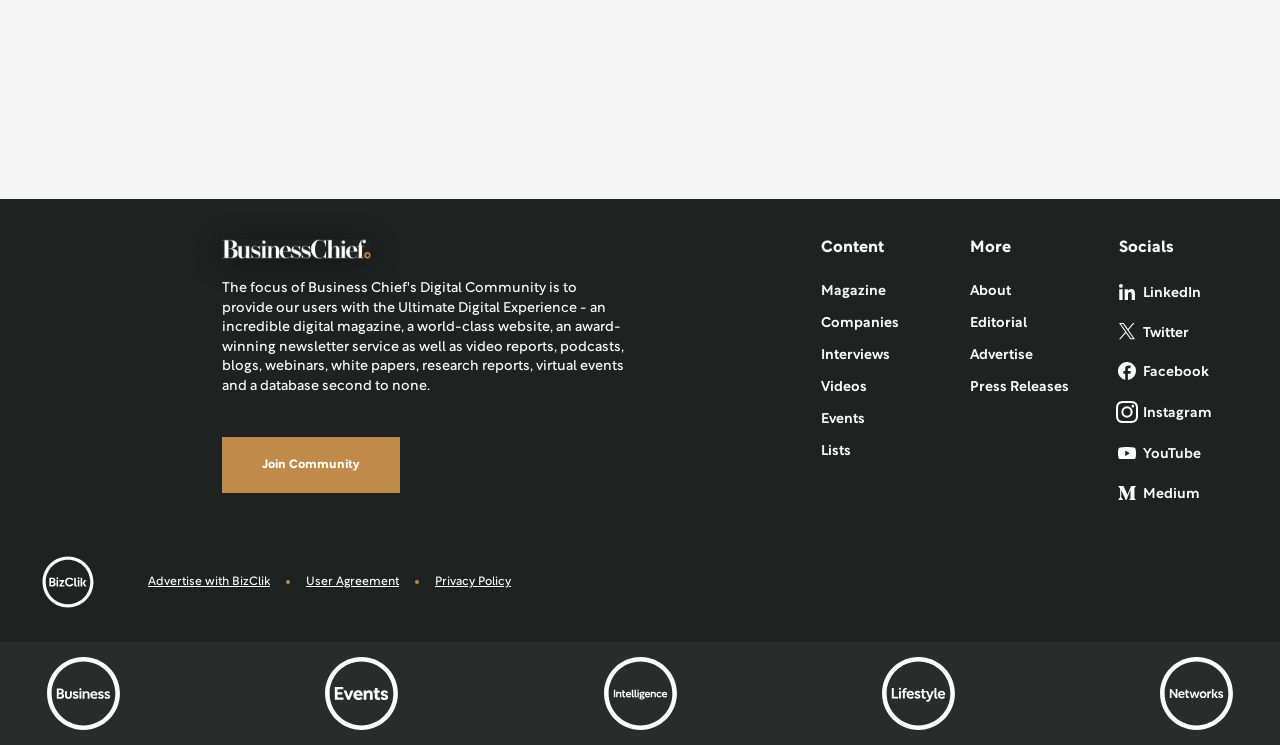Given the element description "Advertise with BizClik", identify the bounding box of the corresponding UI element.

[0.116, 0.77, 0.211, 0.793]